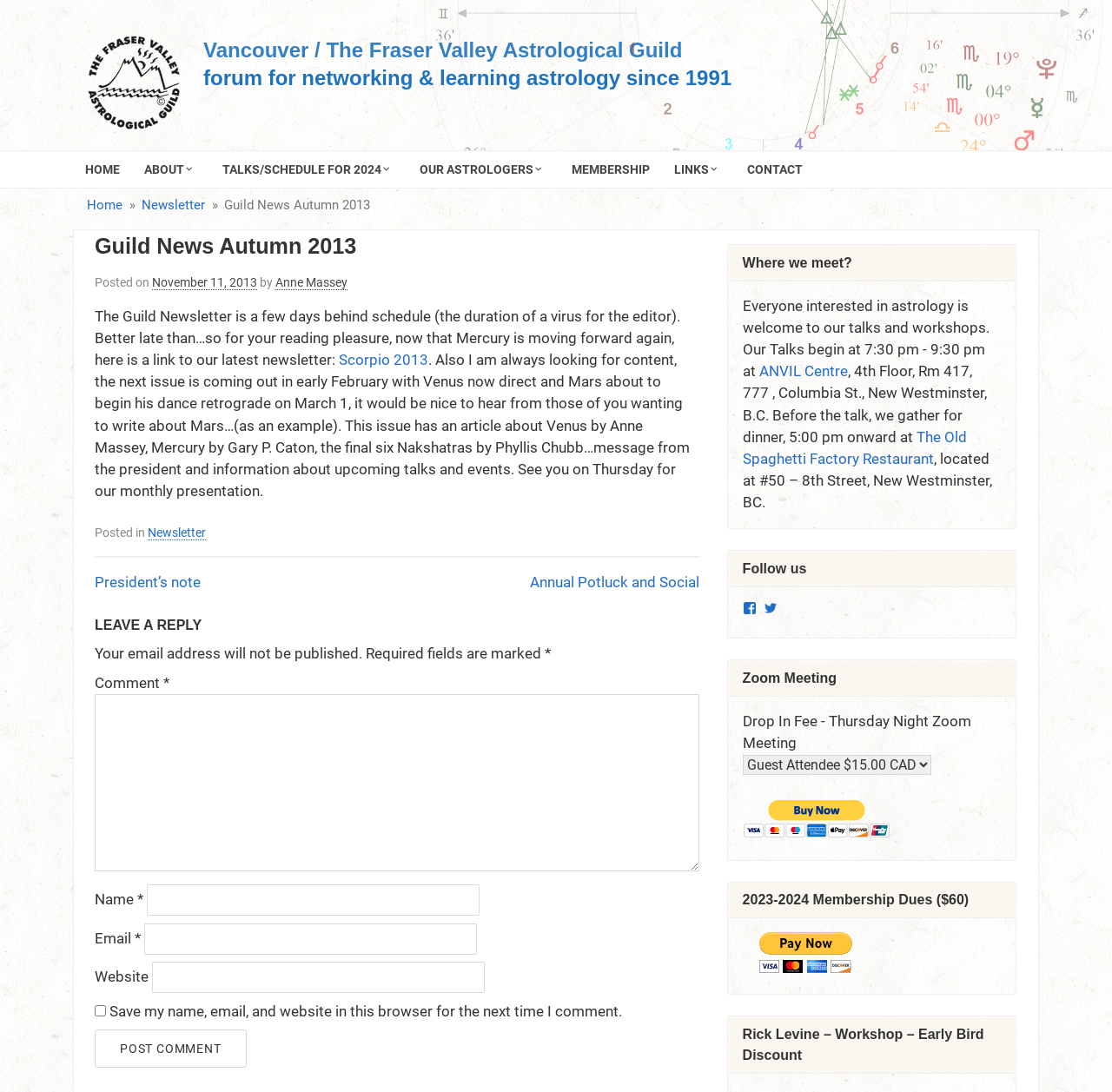What is the primary heading on this webpage?

Guild News Autumn 2013